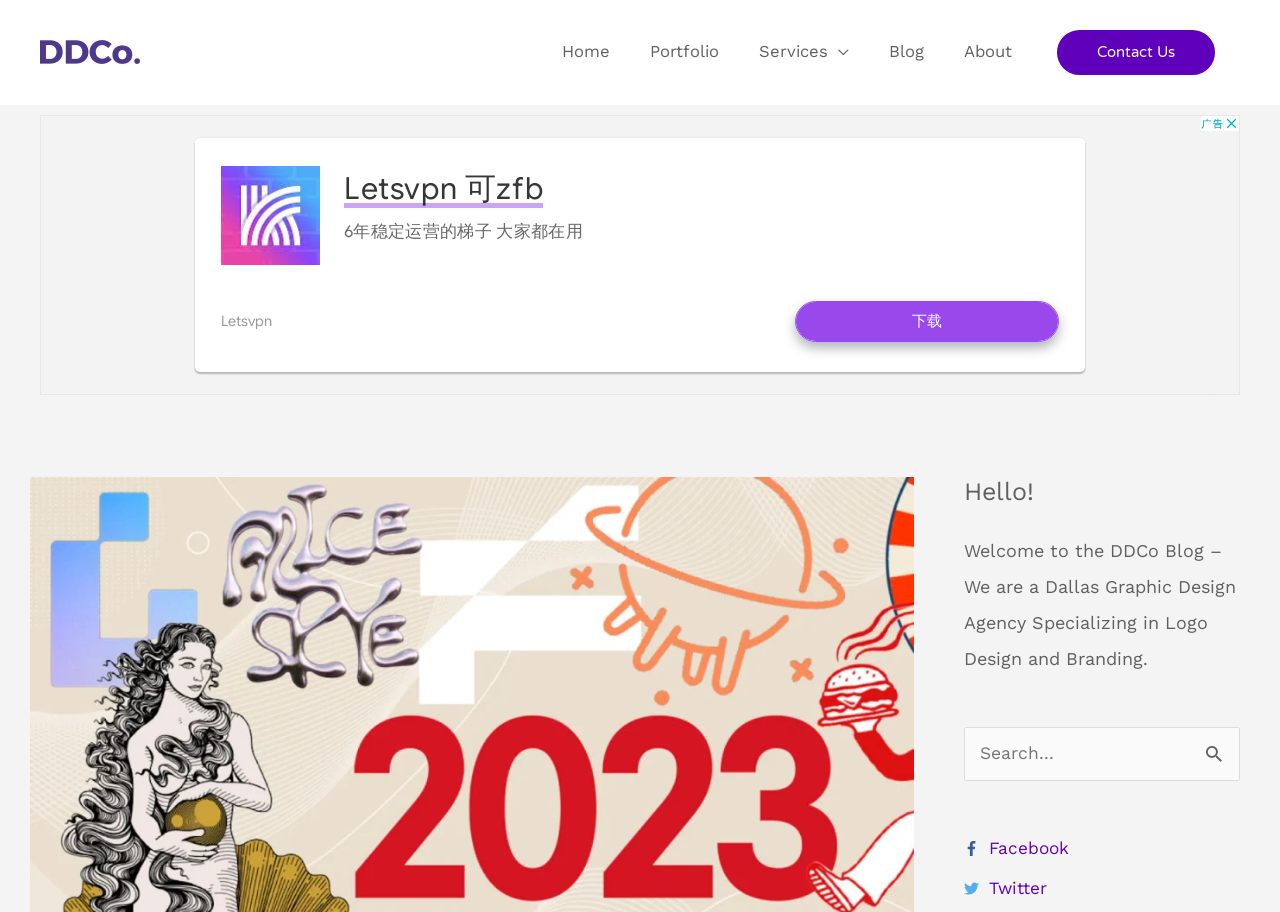Could you indicate the bounding box coordinates of the region to click in order to complete this instruction: "Follow on Facebook".

[0.753, 0.916, 0.969, 0.955]